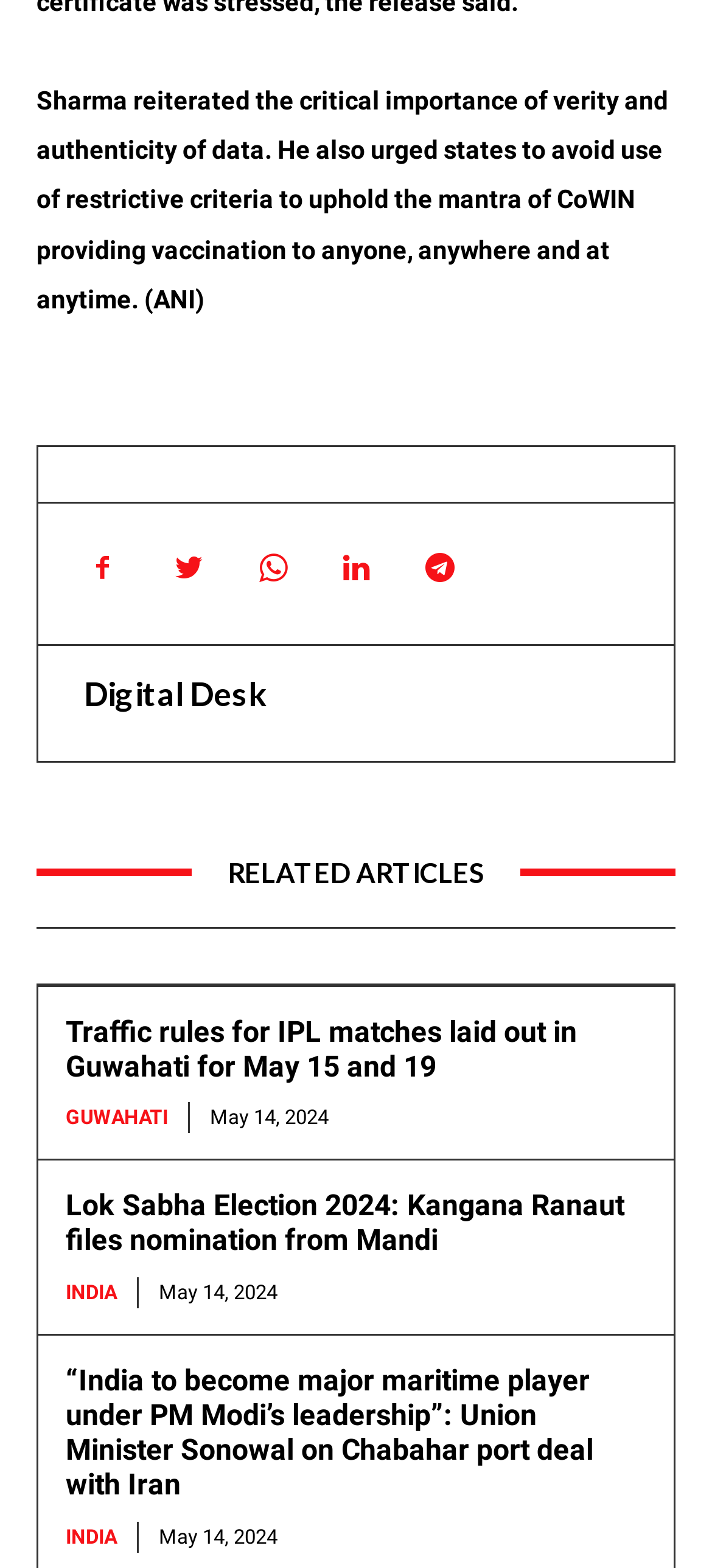Please reply to the following question with a single word or a short phrase:
What is the category of the 'Traffic rules for IPL matches laid out in Guwahati for May 15 and 19' article?

GUWAHATI